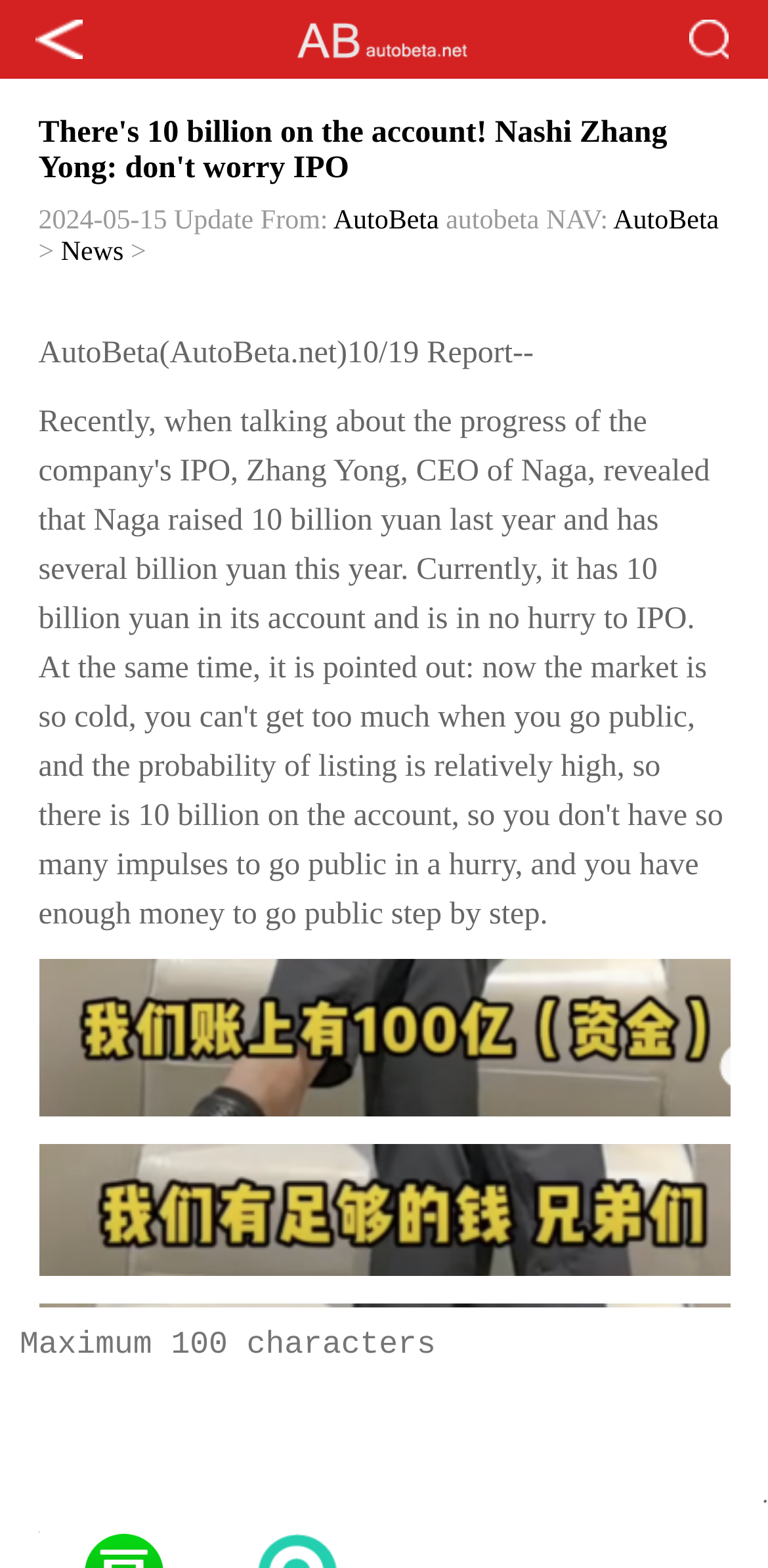Given the description "QQZone", determine the bounding box of the corresponding UI element.

[0.725, 0.859, 0.95, 0.959]